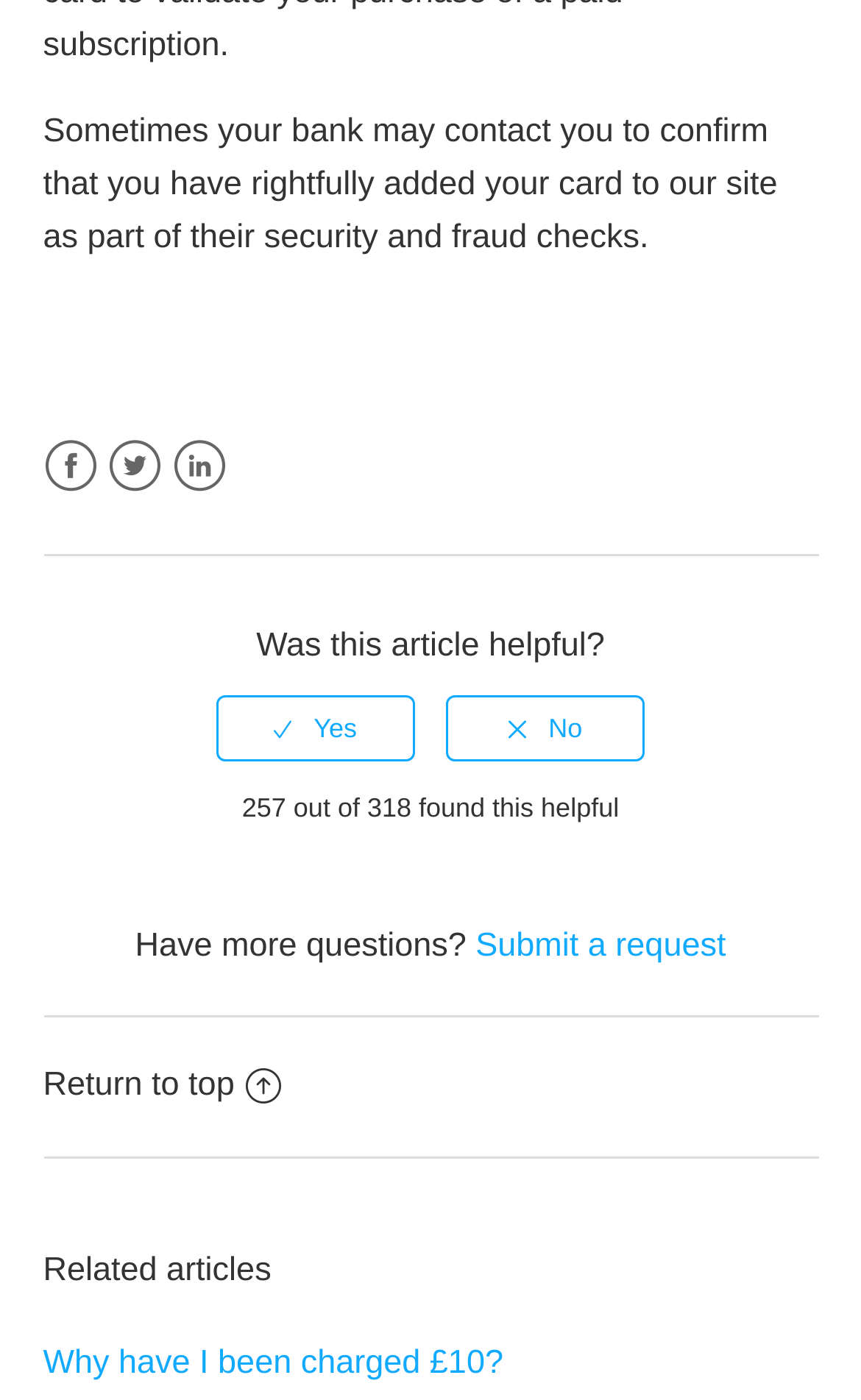What is the purpose of the bank's security and fraud checks?
Kindly answer the question with as much detail as you can.

The purpose of the bank's security and fraud checks is to confirm that the user has rightfully added their card to the website, as mentioned in the static text at the top of the page.